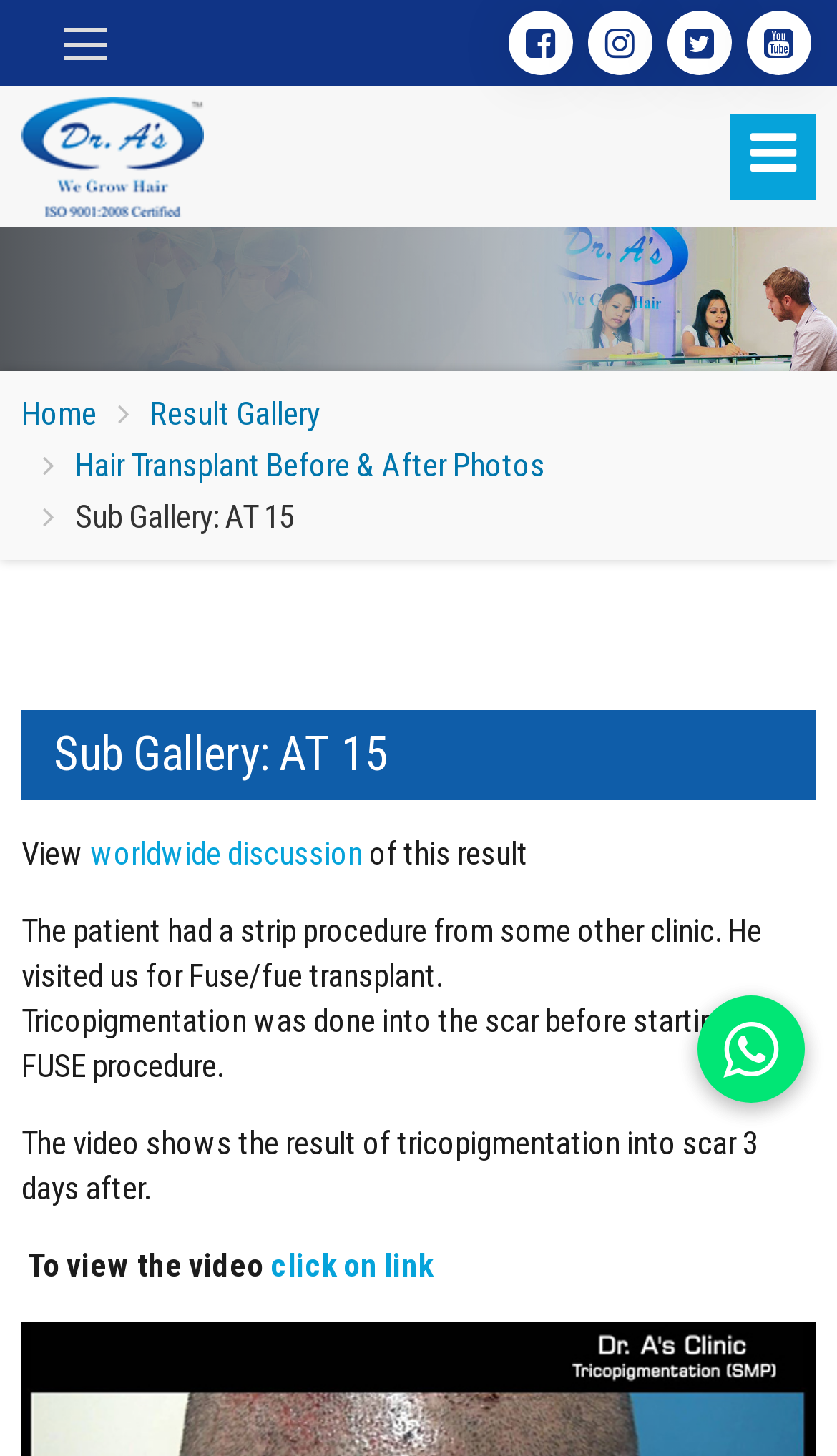Determine the bounding box coordinates of the element that should be clicked to execute the following command: "Click on Facebook link".

[0.608, 0.007, 0.685, 0.052]